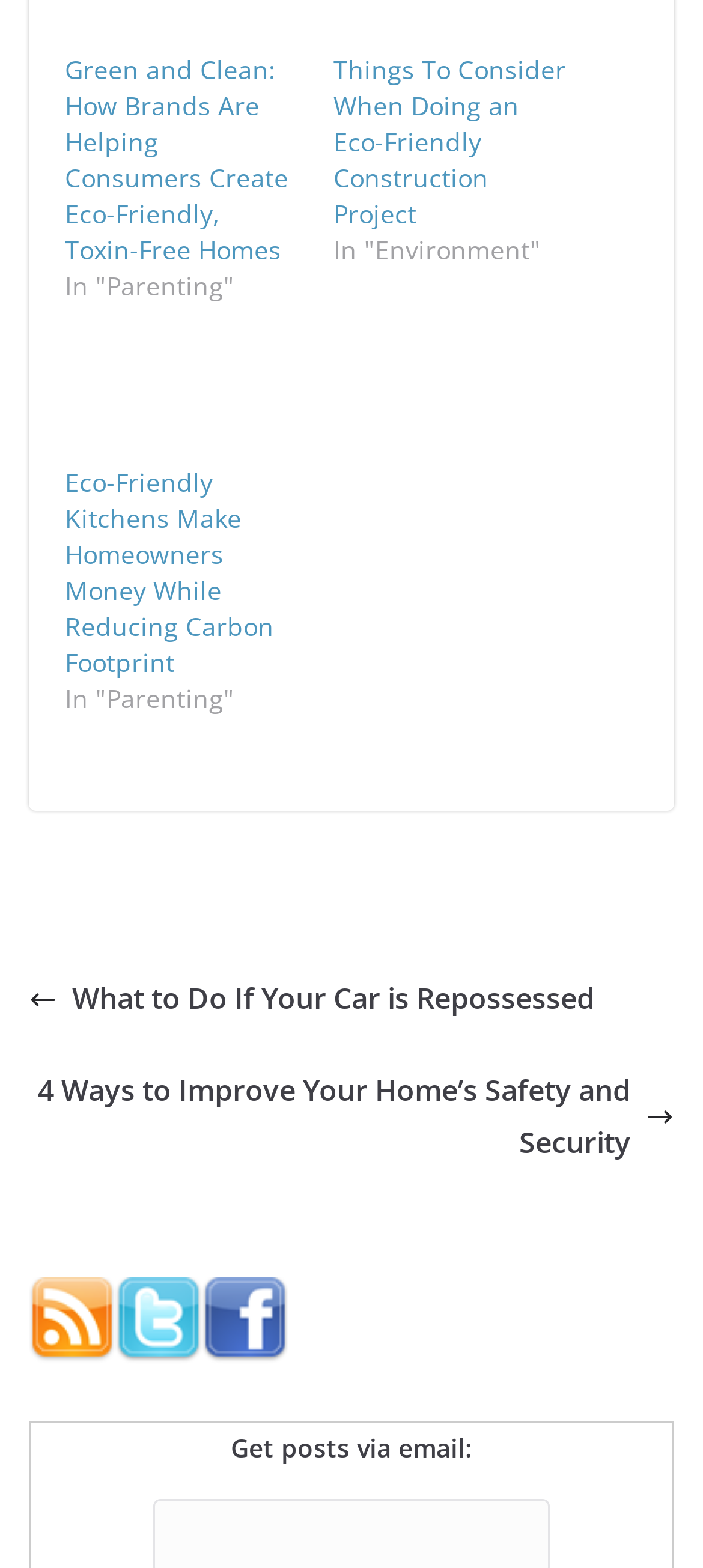Please find the bounding box coordinates of the element's region to be clicked to carry out this instruction: "Follow on Twitter".

[0.164, 0.818, 0.287, 0.84]